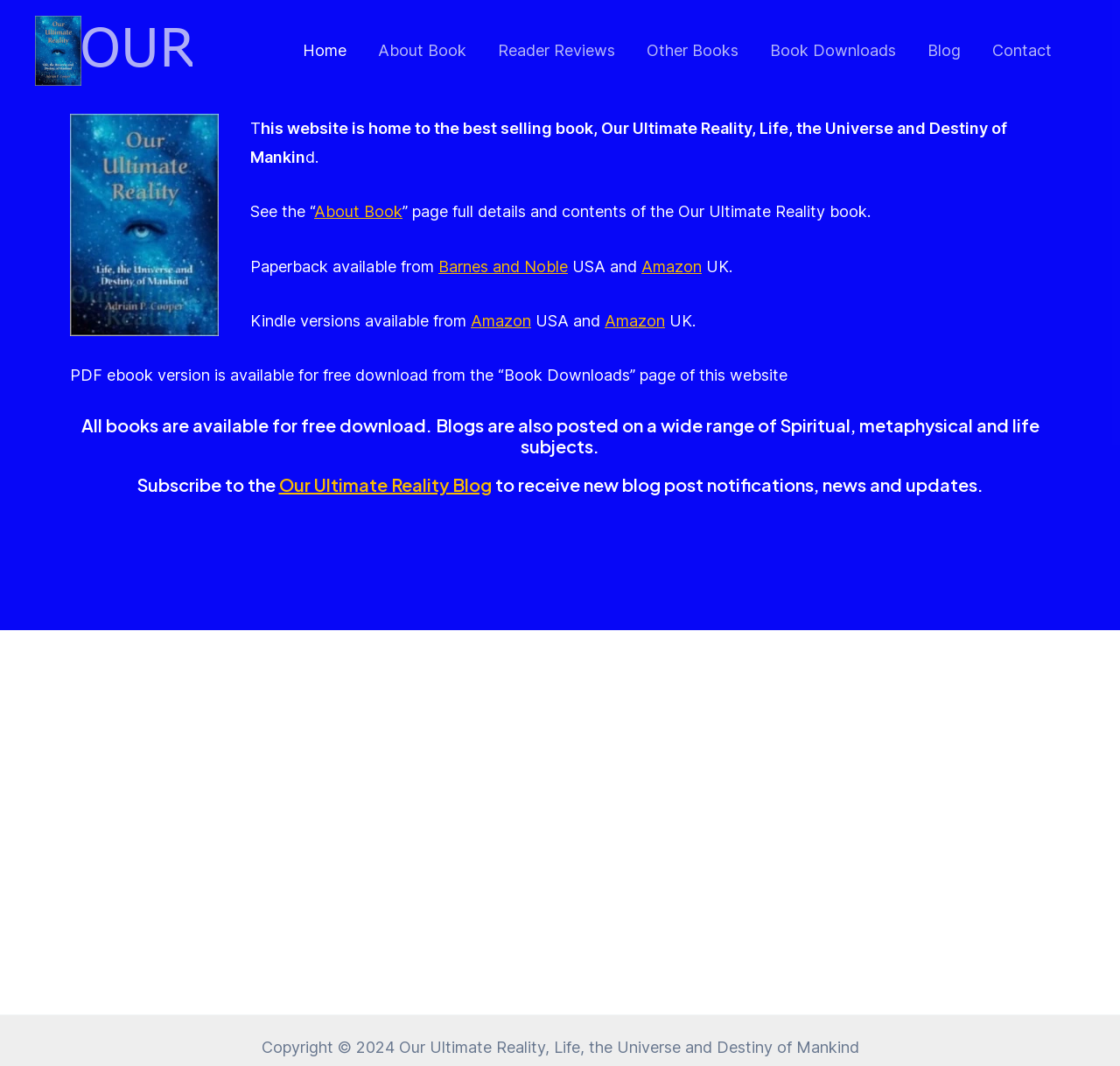Please respond to the question using a single word or phrase:
How can I stay updated with new blog posts?

Subscribe to the Our Ultimate Reality Blog